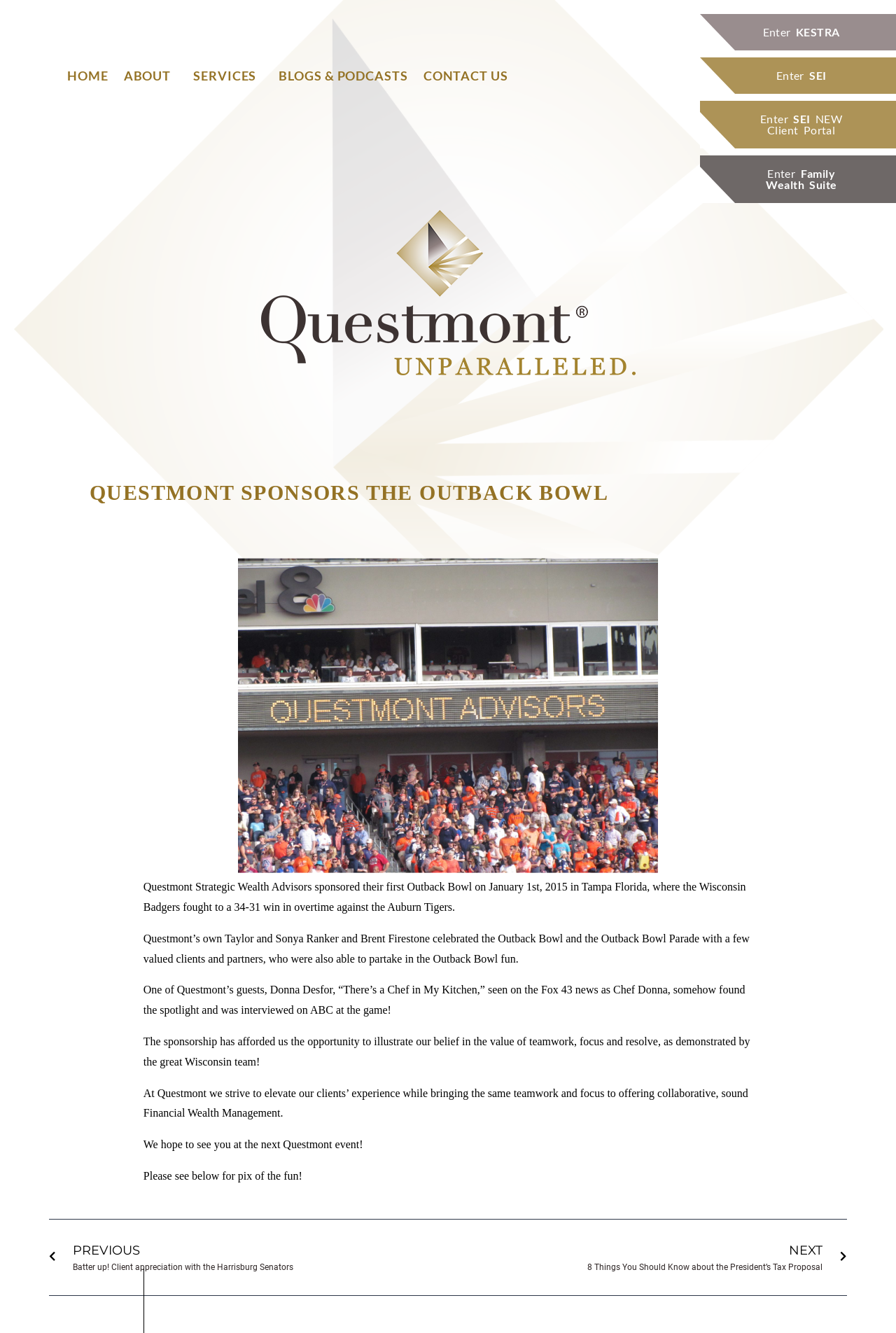Create a detailed narrative describing the layout and content of the webpage.

The webpage is about Questmont Strategic Wealth Advisors sponsoring the Outback Bowl. At the top, there are five navigation links: "HOME", "ABOUT", "SERVICES", "BLOGS & PODCASTS", and "CONTACT US", aligned horizontally across the page. 

Below the navigation links, there is a large heading that reads "QUESTMONT SPONSORS THE OUTBACK BOWL". 

Under the heading, there is a paragraph describing Questmont's sponsorship of the Outback Bowl, including the date and location of the event, and the teams that participated. 

Following this, there are three more paragraphs describing Questmont's experience at the Outback Bowl, including their guests and the activities they participated in. 

After these paragraphs, there is a statement about the sponsorship illustrating the value of teamwork, focus, and resolve, and another statement about Questmont's goal to elevate their clients' experience. 

Finally, there is an invitation to attend the next Questmont event, and a note to view photos of the fun below. 

At the very bottom of the page, there are two links to navigate to previous and next articles, "Prev PREVIOUS Batter up! Client appreciation with the Harrisburg Senators" and "NEXT 8 Things You Should Know about the President’s Tax Proposal Next". 

On the right side of the page, there are four links to enter different portals: "Enter KESTRA", "Enter SEI", "Enter SEI NEW Client Portal", and "Enter Family Wealth Suite".